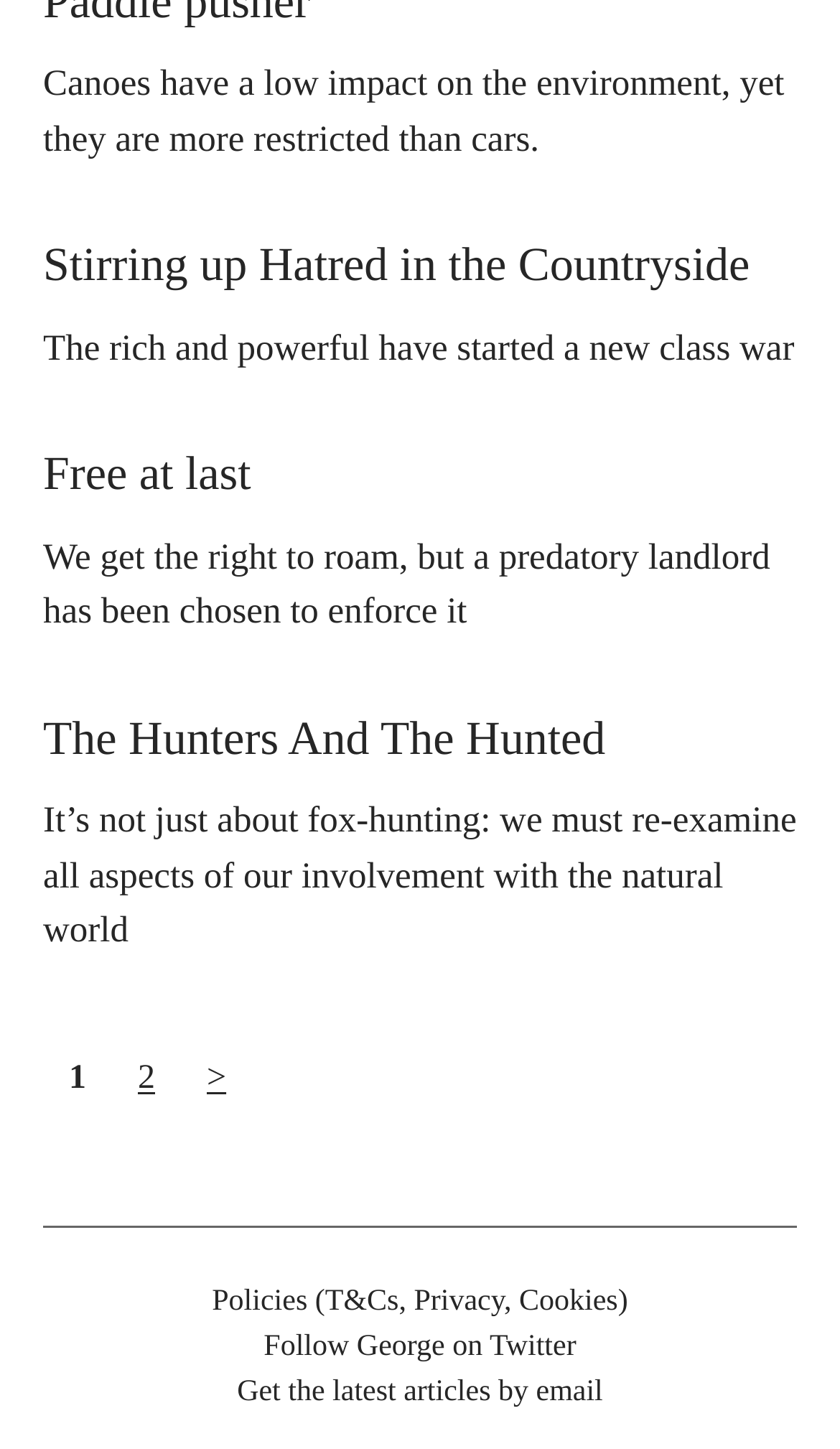Can you find the bounding box coordinates for the element to click on to achieve the instruction: "Read the article 'Stirring up Hatred in the Countryside'"?

[0.051, 0.164, 0.893, 0.201]